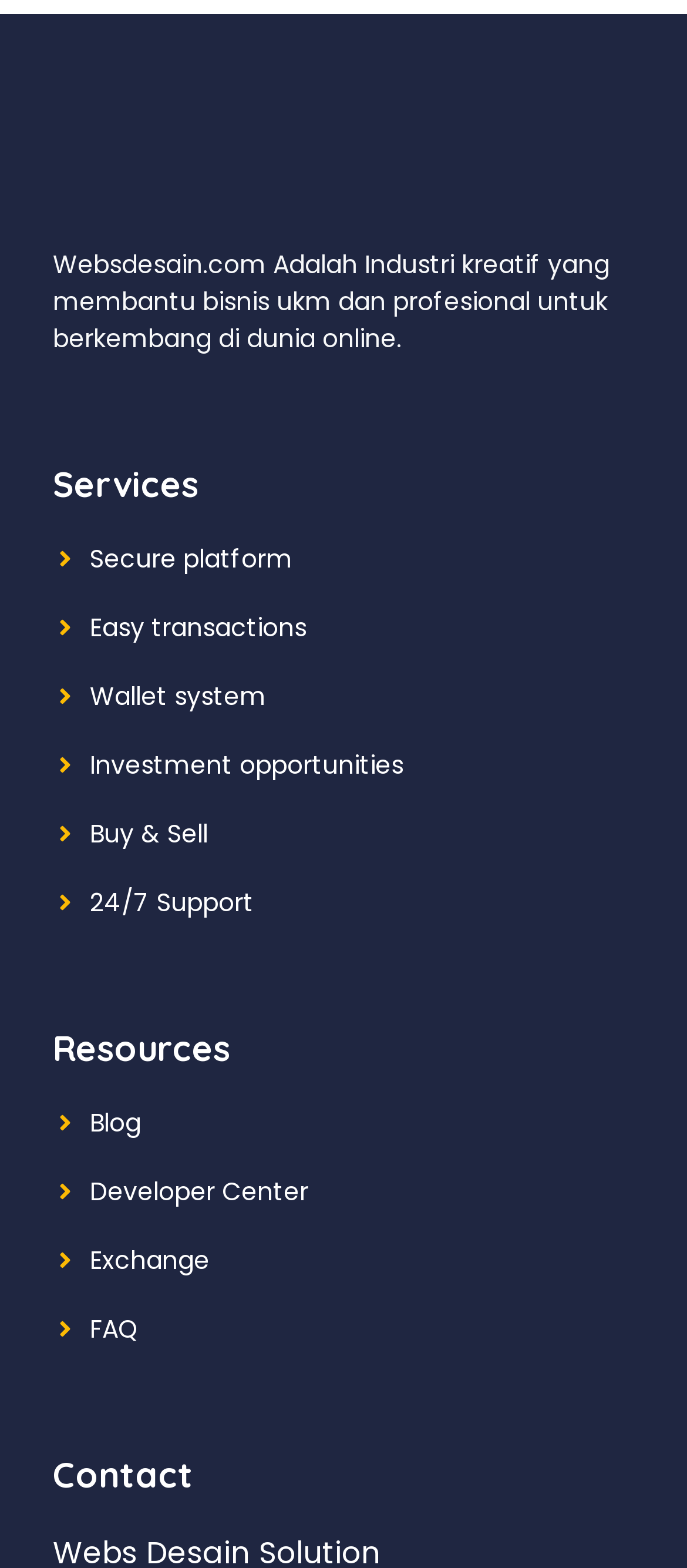Identify the coordinates of the bounding box for the element described below: "Wallet system". Return the coordinates as four float numbers between 0 and 1: [left, top, right, bottom].

[0.131, 0.432, 0.387, 0.455]